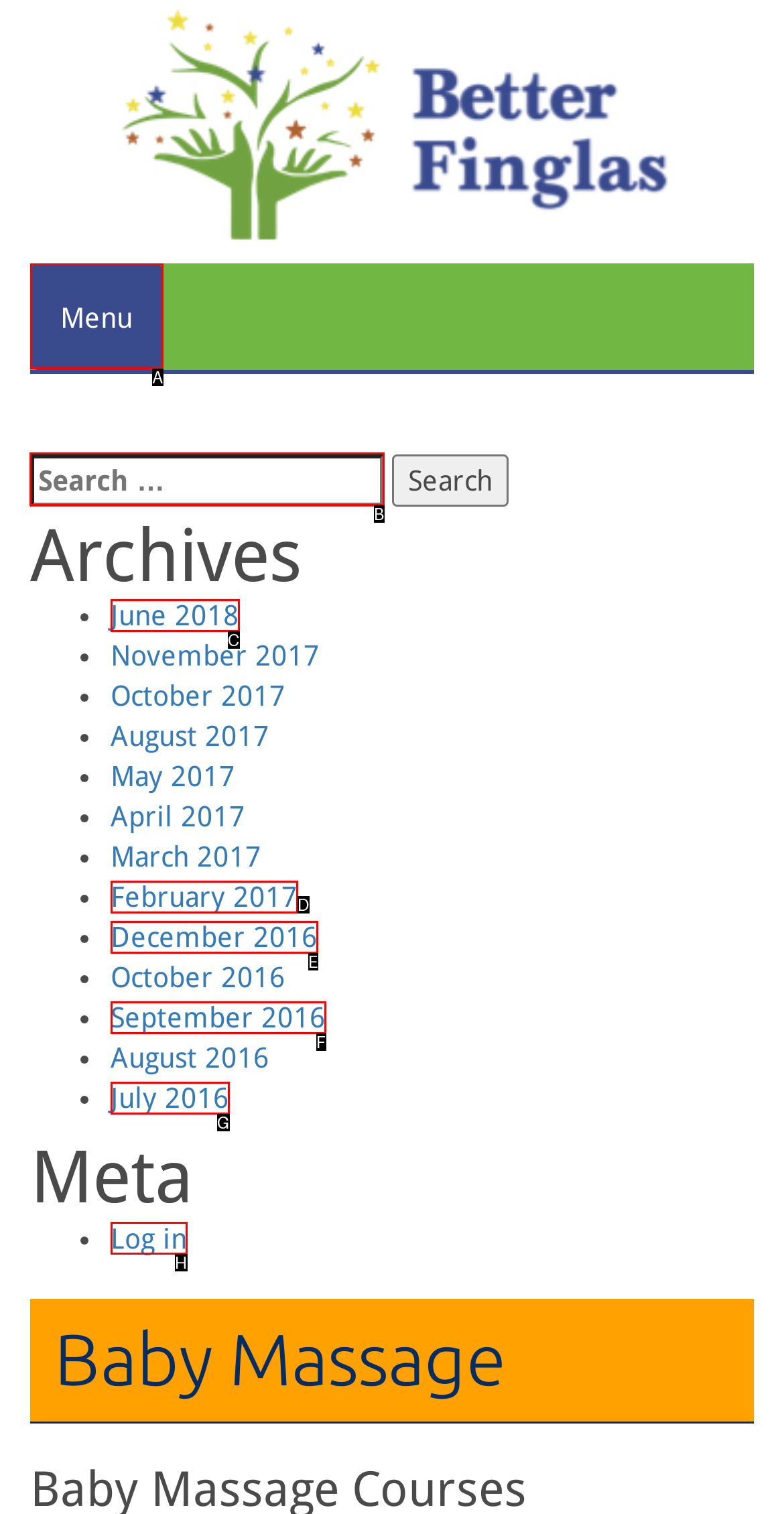Determine which UI element you should click to perform the task: Search for something
Provide the letter of the correct option from the given choices directly.

B